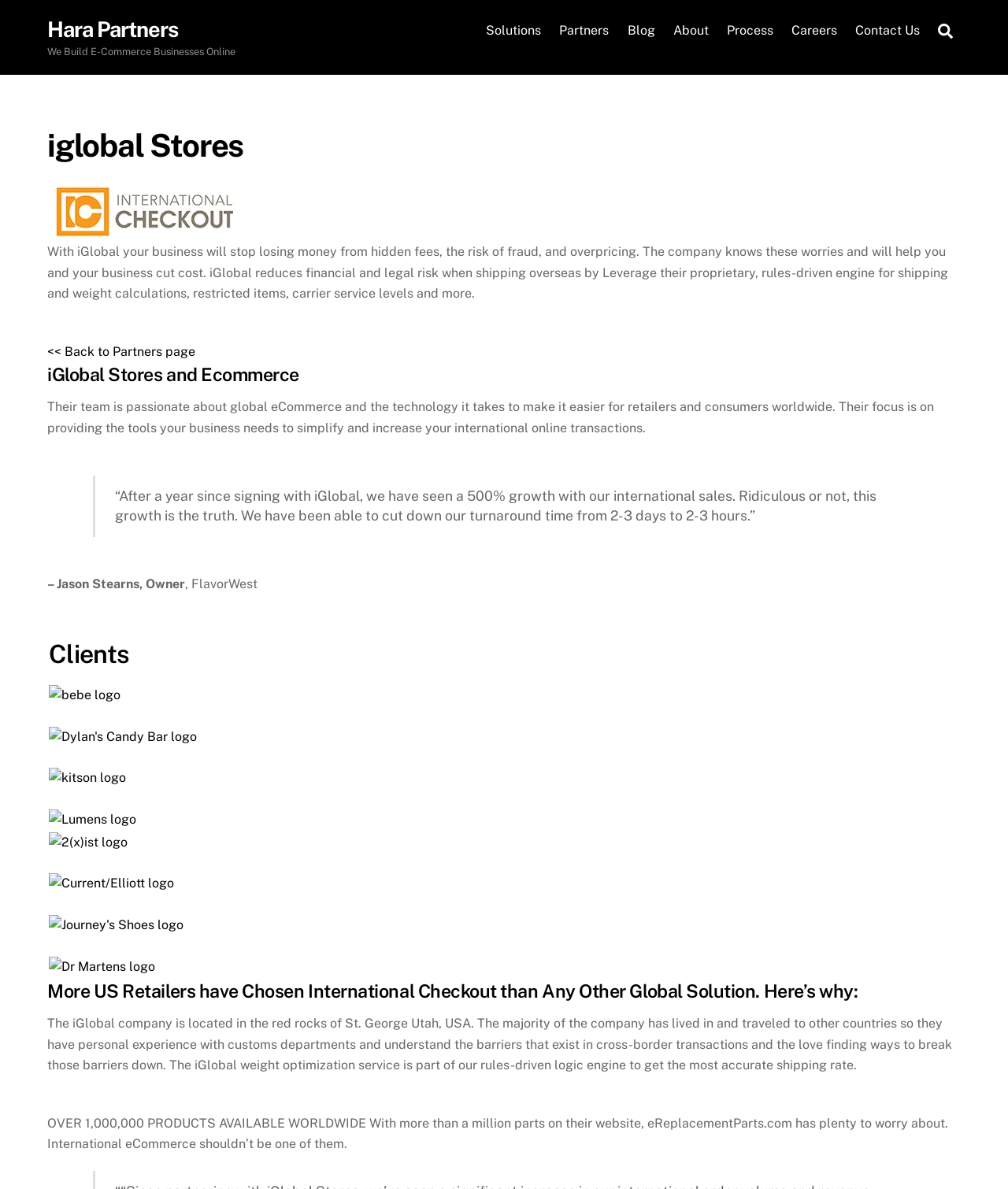Please indicate the bounding box coordinates of the element's region to be clicked to achieve the instruction: "Go back to the Partners page". Provide the coordinates as four float numbers between 0 and 1, i.e., [left, top, right, bottom].

[0.047, 0.289, 0.194, 0.302]